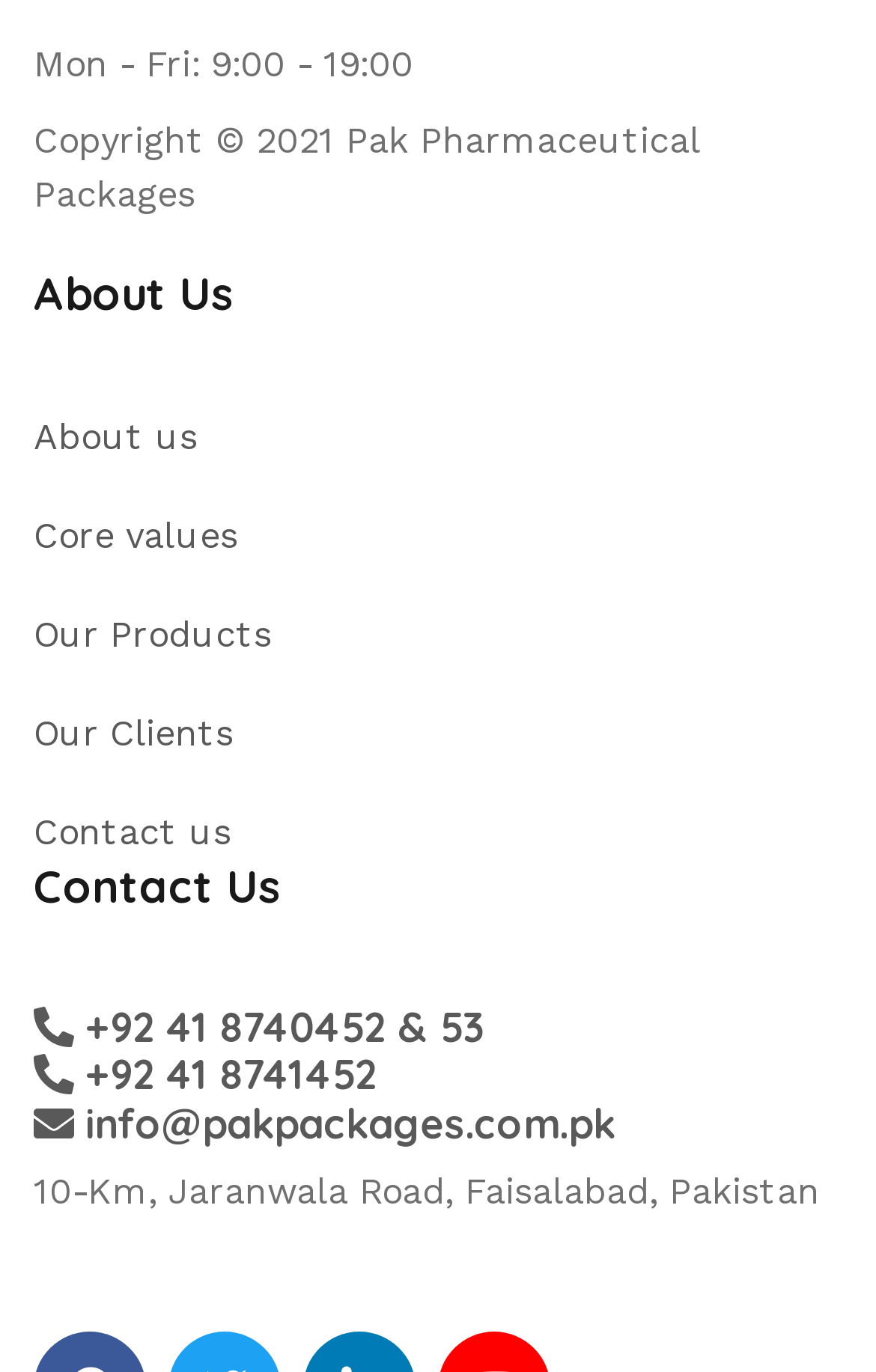From the webpage screenshot, identify the region described by Our Products. Provide the bounding box coordinates as (top-left x, top-left y, bottom-right x, bottom-right y), with each value being a floating point number between 0 and 1.

[0.038, 0.446, 0.31, 0.477]